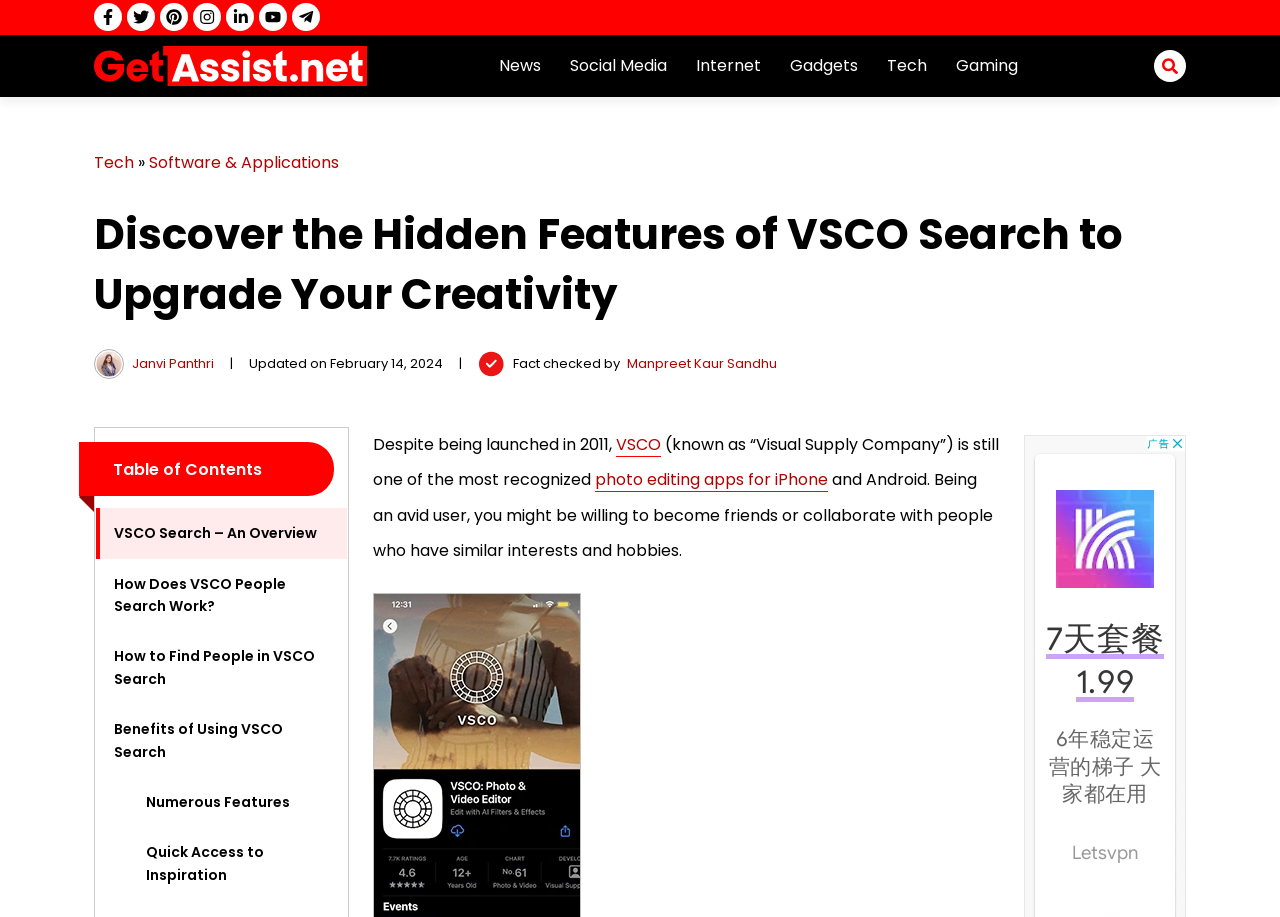What is the author's name?
Please provide a comprehensive and detailed answer to the question.

The author's name is mentioned in the webpage as 'Janvi Panthri', which can be found in the section below the main heading.